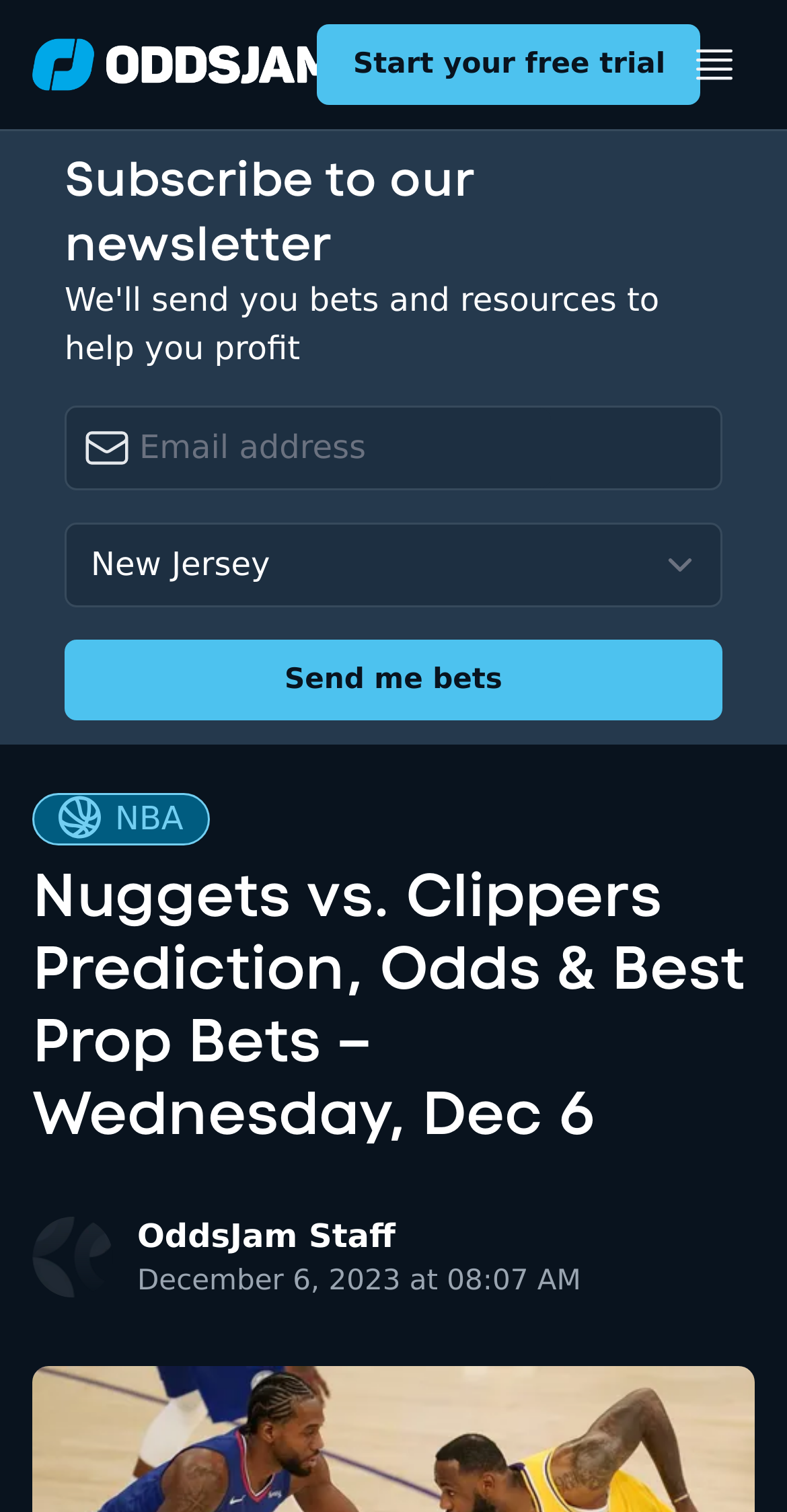Determine the bounding box coordinates of the element's region needed to click to follow the instruction: "Open the main menu". Provide these coordinates as four float numbers between 0 and 1, formatted as [left, top, right, bottom].

[0.856, 0.016, 0.959, 0.069]